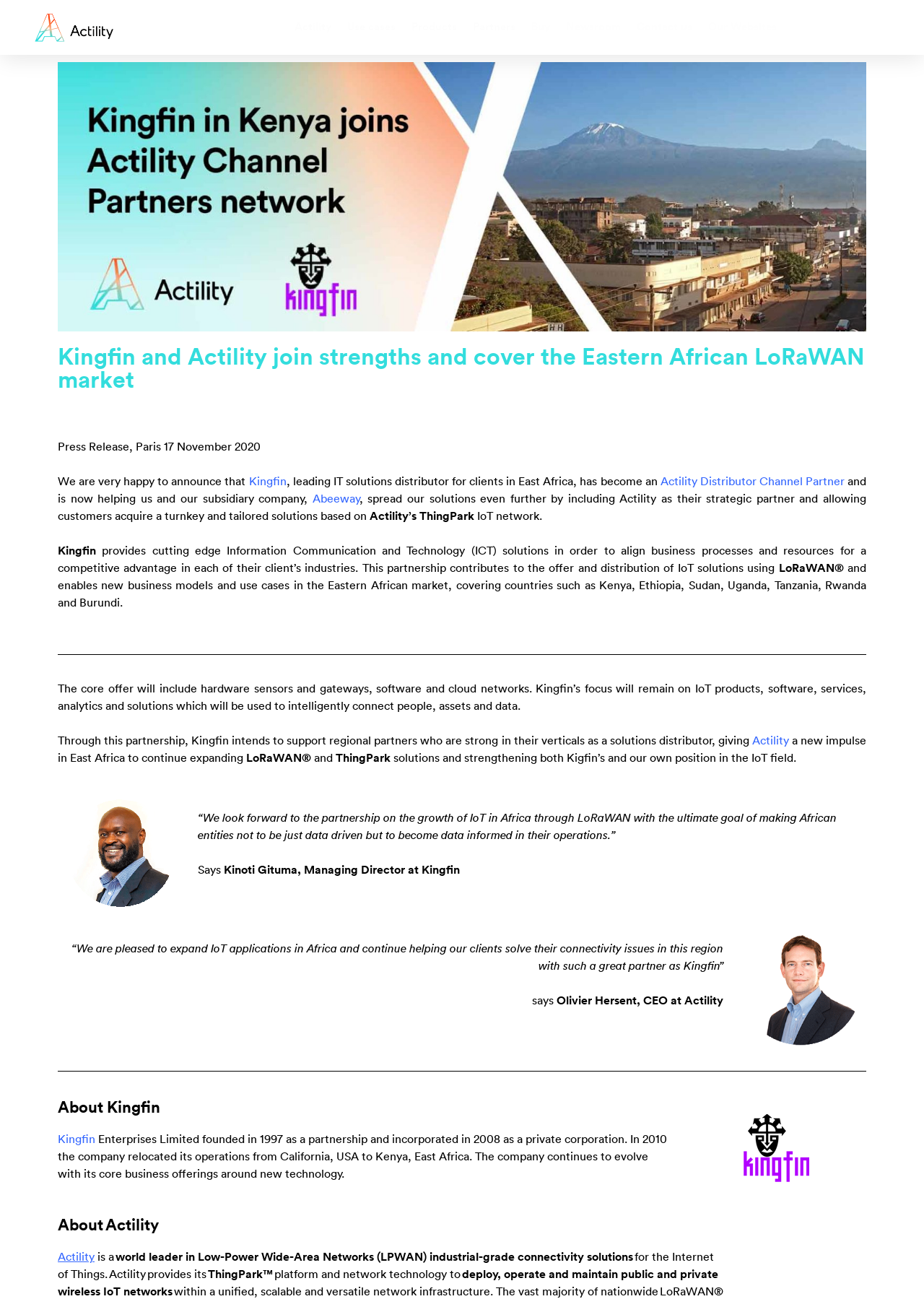Pinpoint the bounding box coordinates of the element you need to click to execute the following instruction: "Go to Newsroom". The bounding box should be represented by four float numbers between 0 and 1, in the format [left, top, right, bottom].

[0.604, 0.016, 0.681, 0.027]